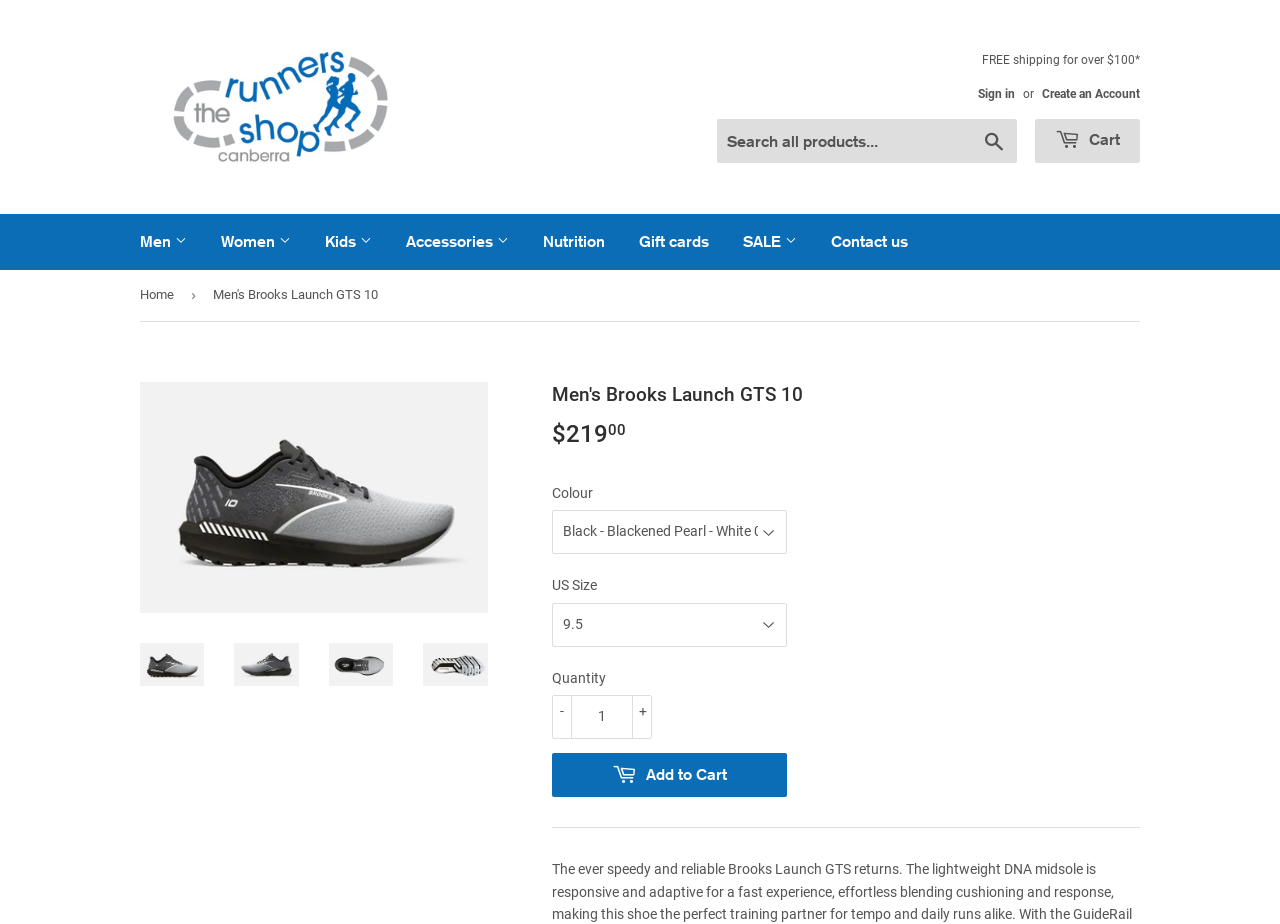Please answer the following question using a single word or phrase: 
What is the price of Men's Brooks Launch GTS 10?

$219.00